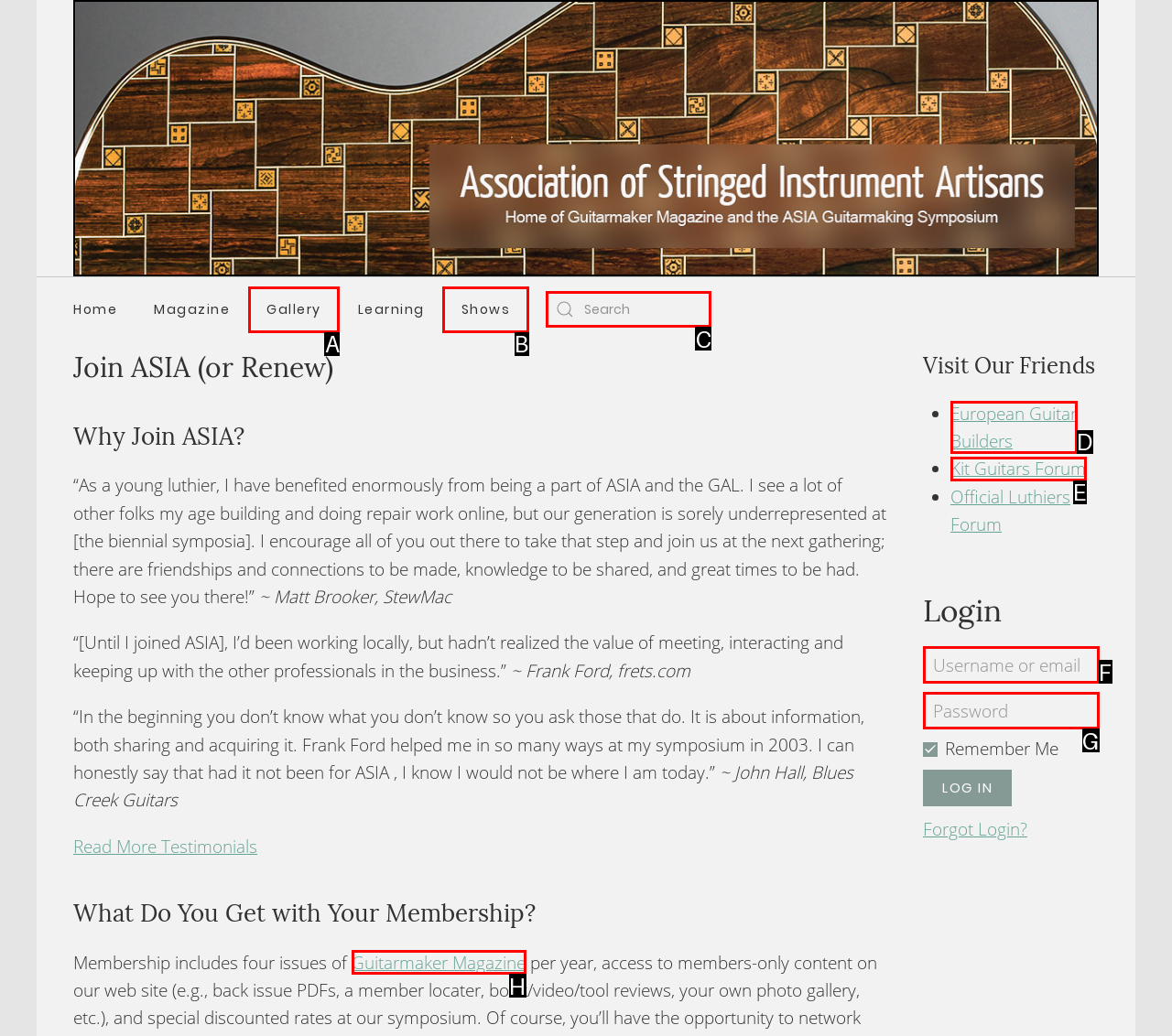Tell me which one HTML element I should click to complete the following task: Search for something Answer with the option's letter from the given choices directly.

C